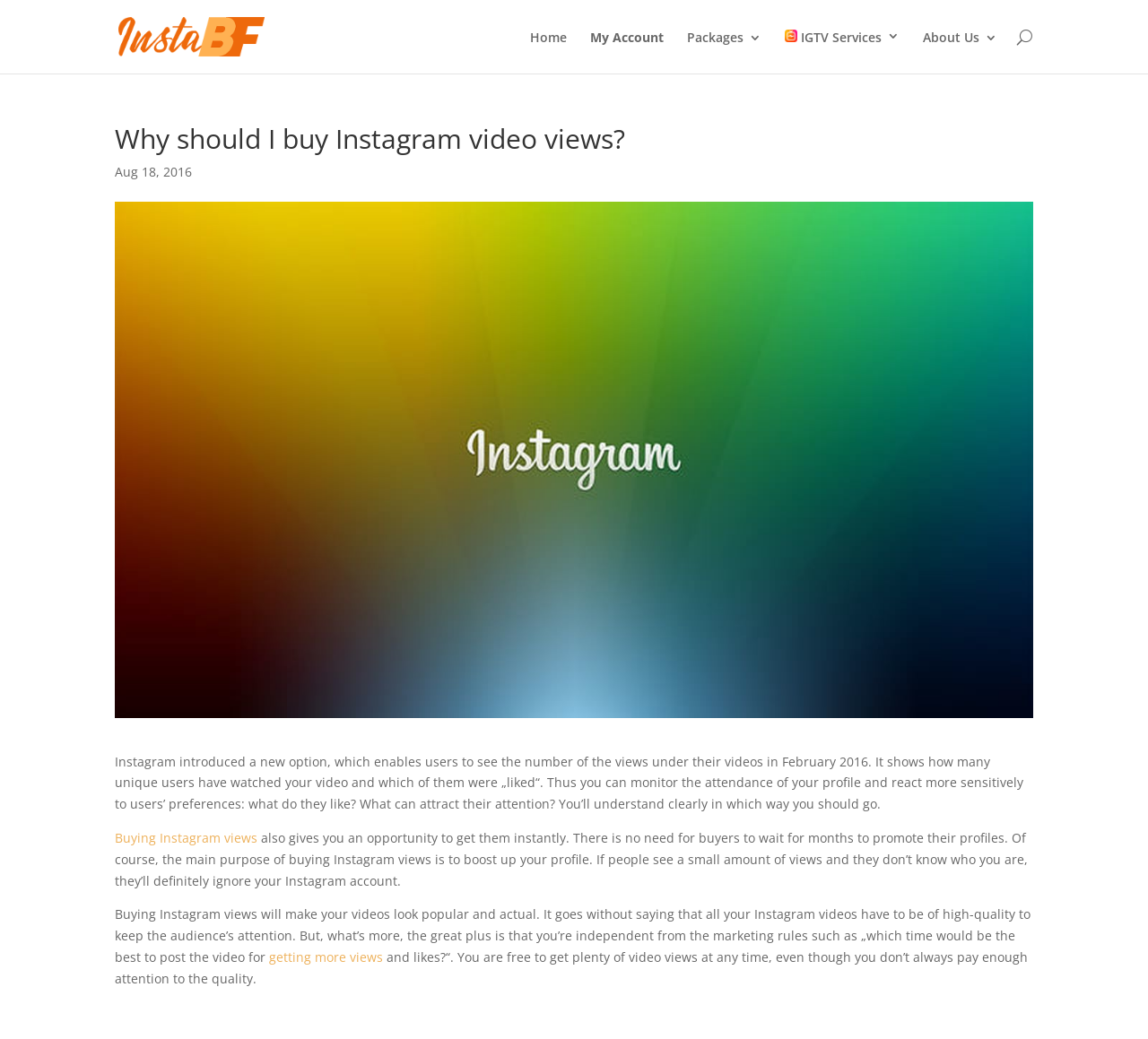Determine the bounding box coordinates for the area you should click to complete the following instruction: "check about getting more views".

[0.234, 0.913, 0.337, 0.929]